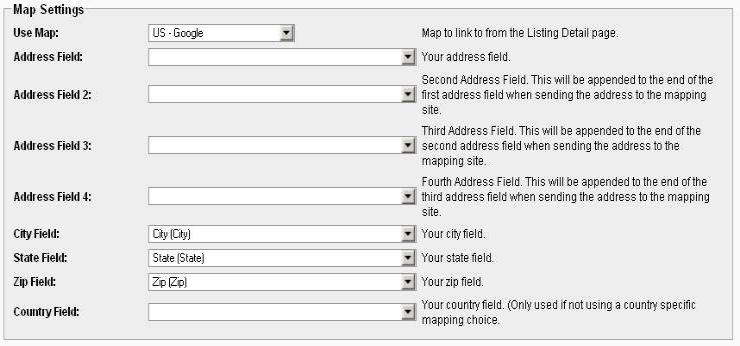What information can be entered in the city field?
Please provide a comprehensive answer based on the visual information in the image.

The city field is an input area that allows users to provide their city information, as indicated by the placeholder text guiding users on what information to enter.